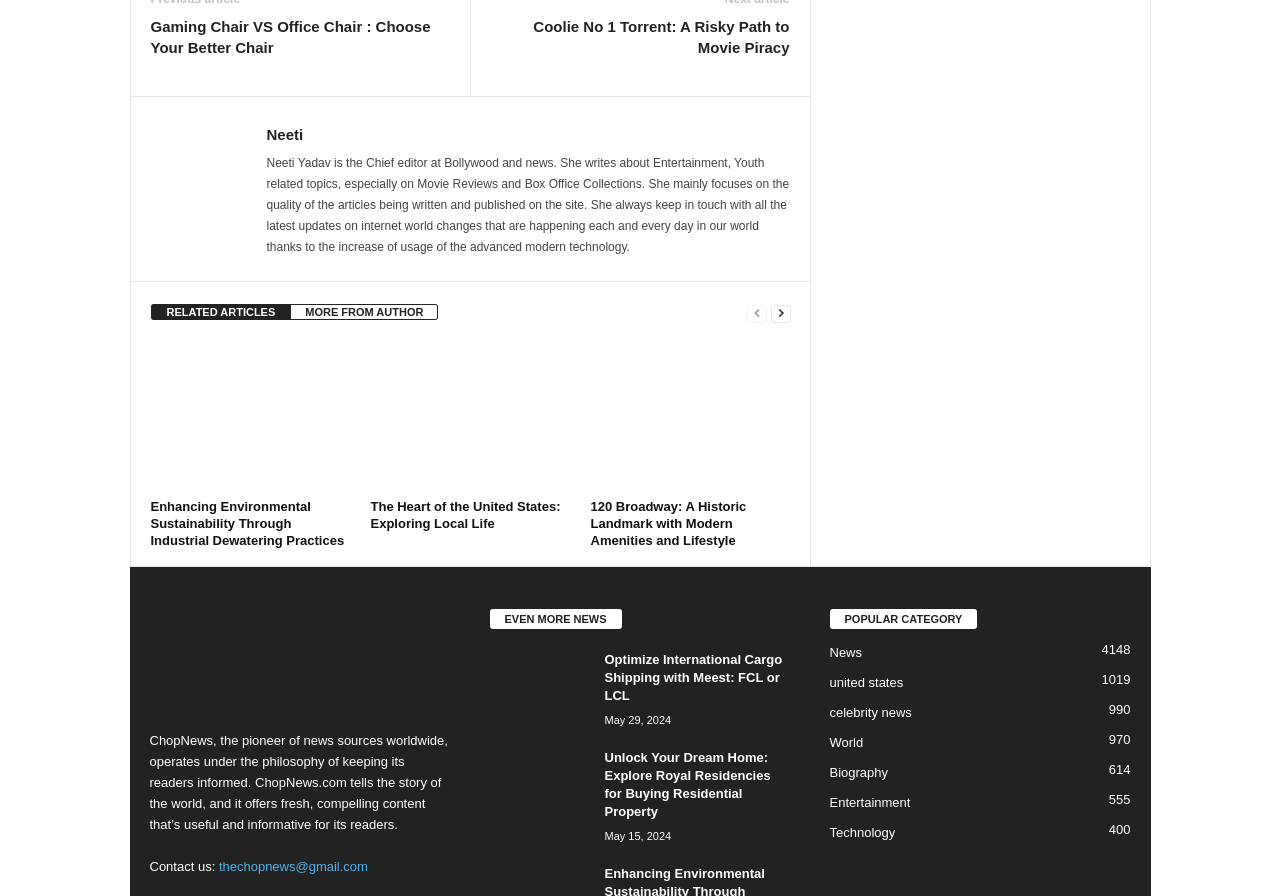Identify the bounding box coordinates of the area you need to click to perform the following instruction: "Learn about Neeti Yadav".

[0.208, 0.141, 0.237, 0.16]